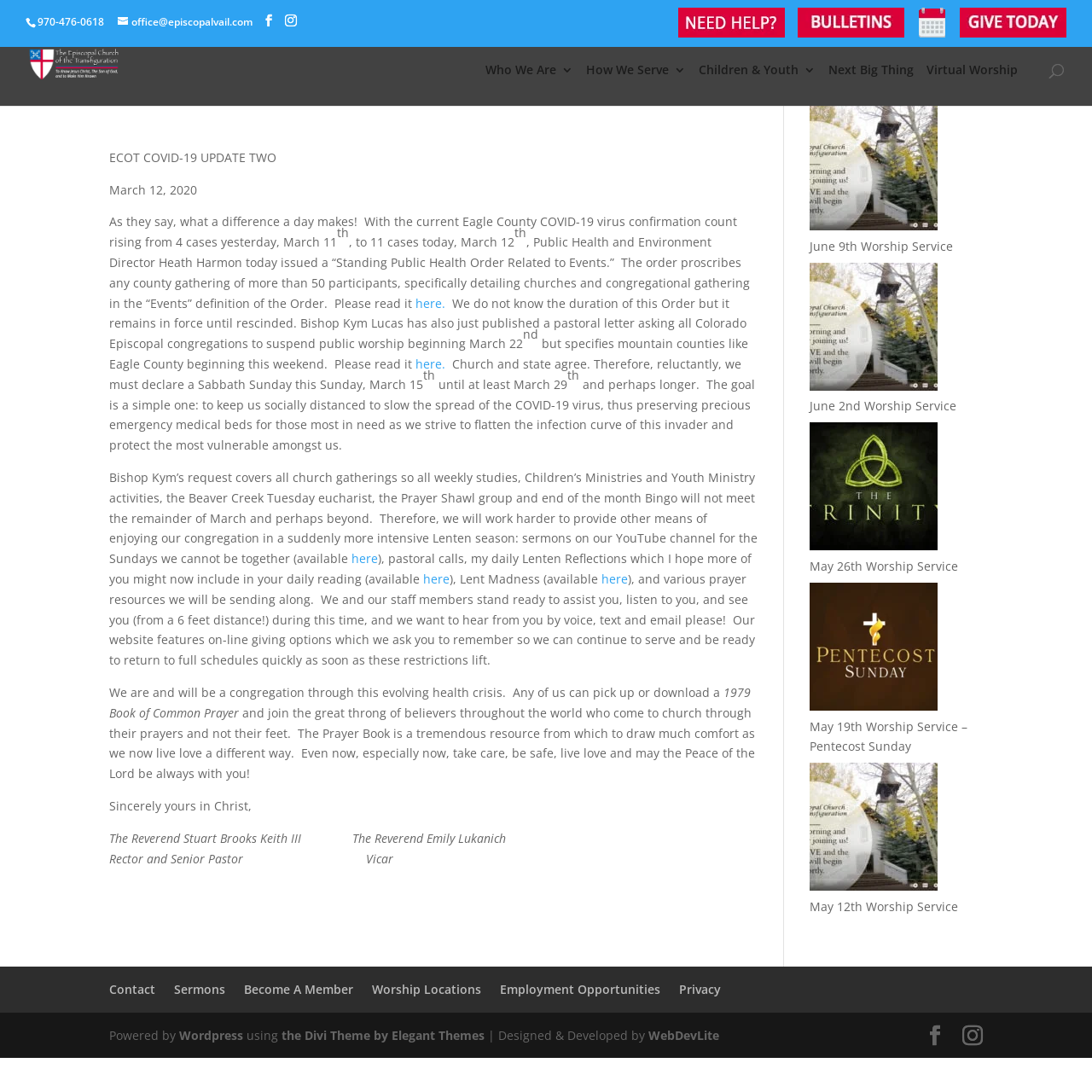Find and specify the bounding box coordinates that correspond to the clickable region for the instruction: "read the 'COVID-19 Update #2' article".

[0.1, 0.045, 0.694, 0.796]